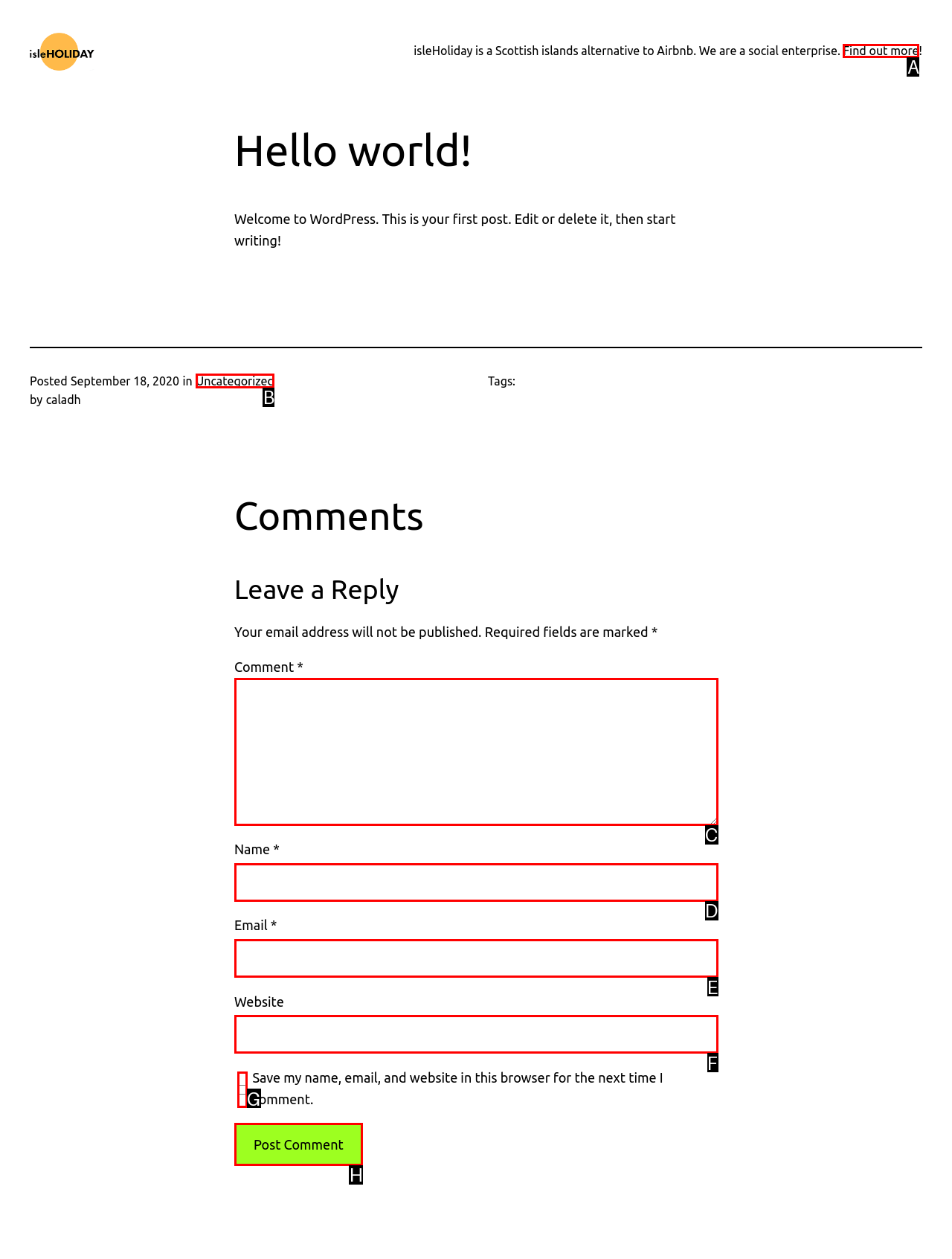Identify the correct UI element to click on to achieve the following task: Click on 'Uncategorized' Respond with the corresponding letter from the given choices.

B